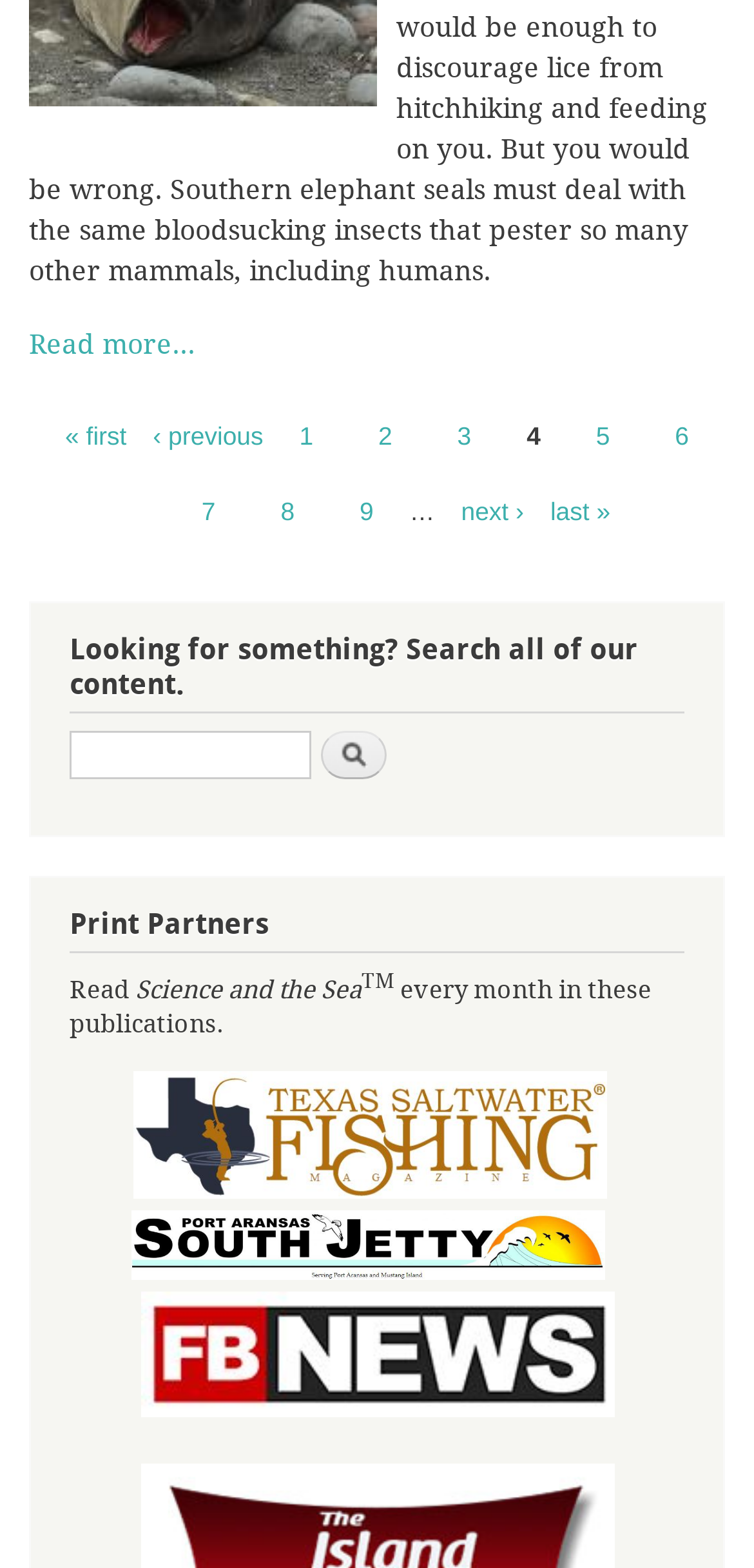Pinpoint the bounding box coordinates of the clickable area necessary to execute the following instruction: "View Texas Saltwater Fishing magazine". The coordinates should be given as four float numbers between 0 and 1, namely [left, top, right, bottom].

[0.178, 0.751, 0.806, 0.768]